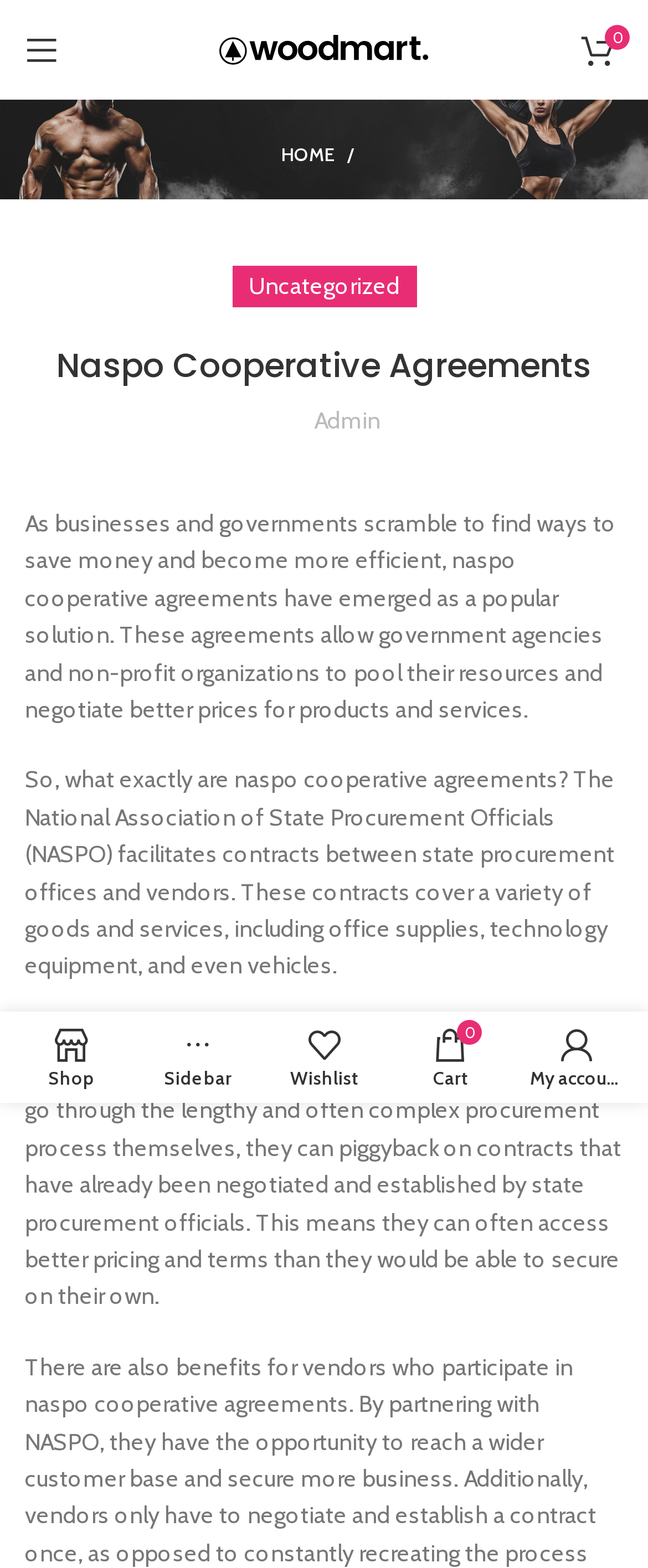Pinpoint the bounding box coordinates of the element you need to click to execute the following instruction: "View My wishlist". The bounding box should be represented by four float numbers between 0 and 1, in the format [left, top, right, bottom].

[0.403, 0.65, 0.597, 0.698]